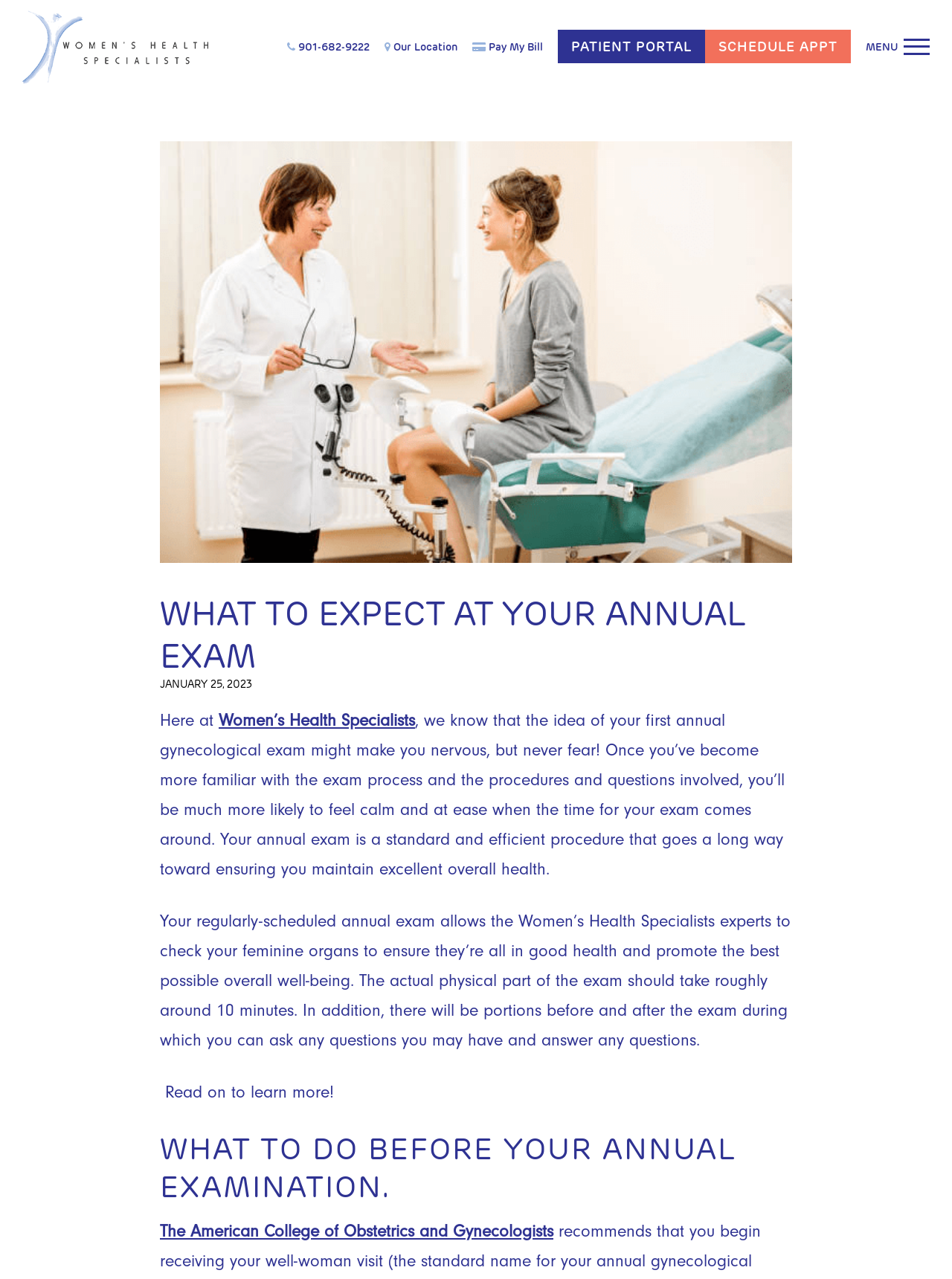Offer a meticulous description of the webpage's structure and content.

The webpage is about what to expect at an annual exam, specifically for women's health. At the top left corner, there is a logo of "whsobgny" accompanied by a link. Below the logo, there are several links to important pages, including the phone number "901-682-9222", "Our Location", "Pay My Bill", "PATIENT PORTAL", and "SCHEDULE APPT". 

On the top right corner, there is a "MENU" button. Next to it, there is an empty link. 

The main content of the webpage starts with a large image related to the annual exam, taking up most of the width of the page. Above the image, there is a heading "WHAT TO EXPECT AT YOUR ANNUAL EXAM" in a larger font size. Below the image, there is a date "JANUARY 25, 2023" and a brief introduction to the content of the page. 

The main text of the page is divided into several paragraphs. The first paragraph explains that the idea of the first annual gynecological exam might make one nervous, but the exam process is standard and efficient. The second paragraph explains the purpose of the annual exam and what to expect during the exam. 

There is a heading "WHAT TO DO BEFORE YOUR ANNUAL EXAMINATION" below the main text, but it does not have any corresponding content. Instead, there is a link to "The American College of Obstetrics and Gynecologists" at the bottom of the page.